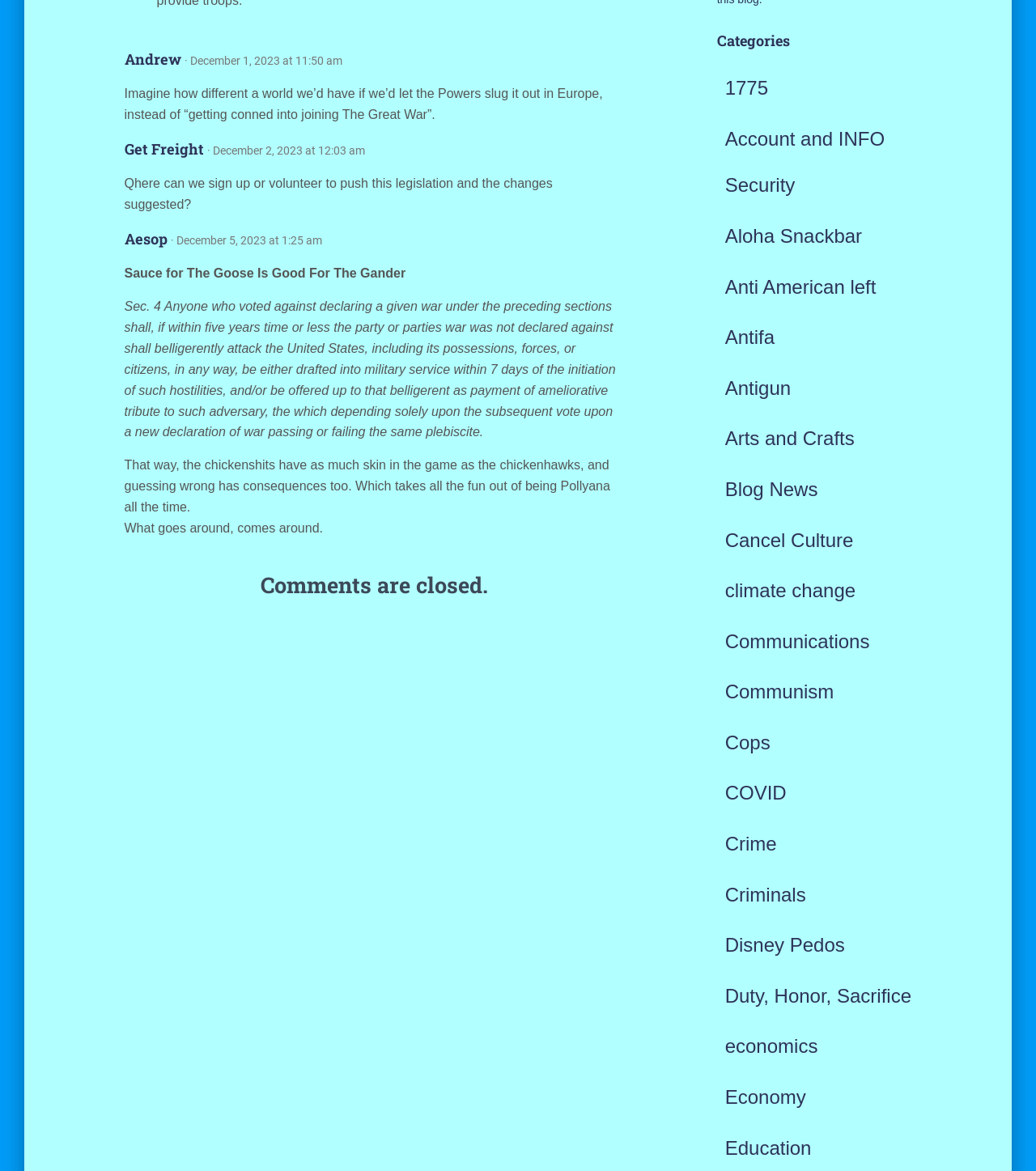Using the description: "climate change", identify the bounding box of the corresponding UI element in the screenshot.

[0.7, 0.495, 0.826, 0.514]